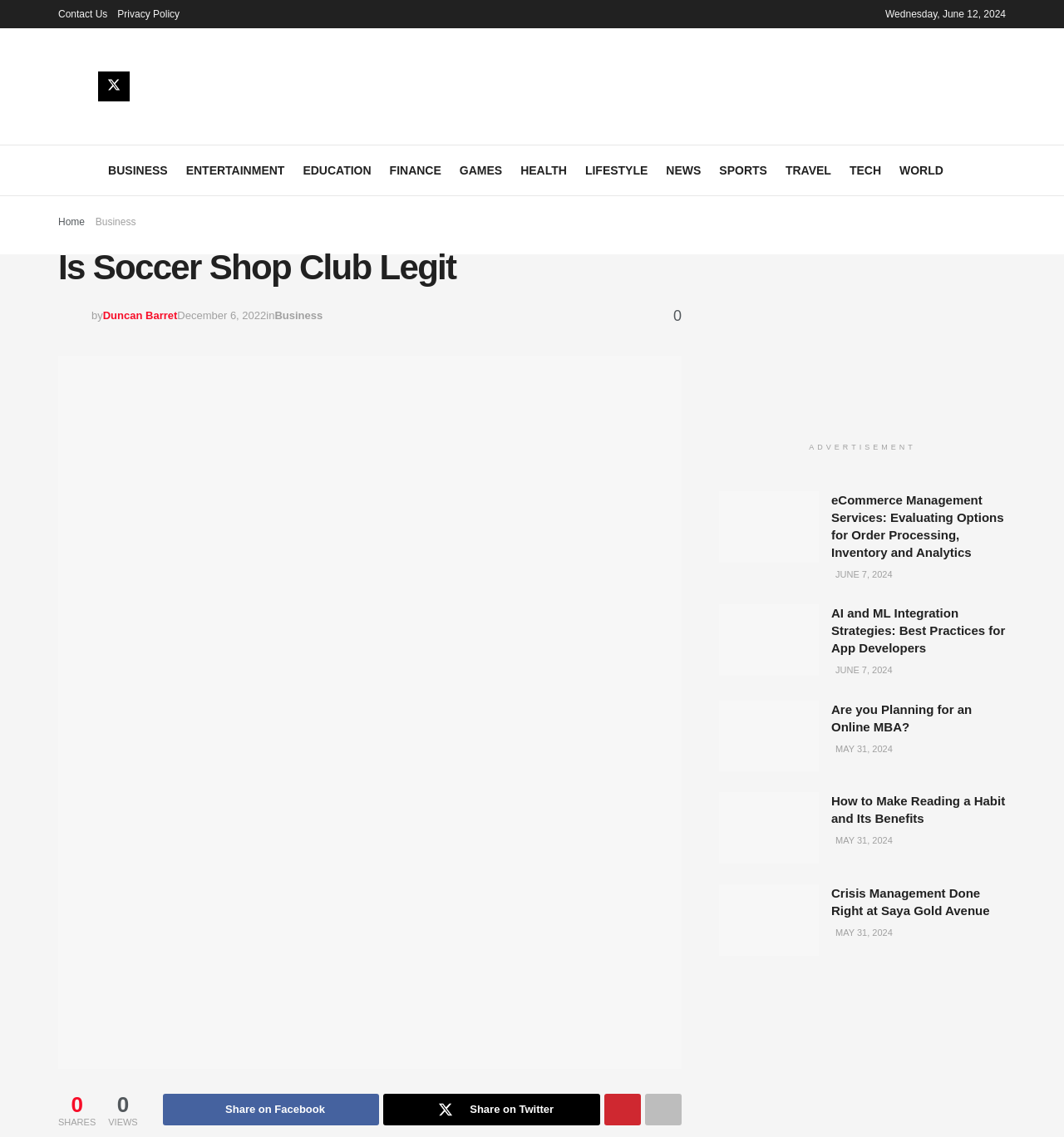Locate and generate the text content of the webpage's heading.

Is Soccer Shop Club Legit